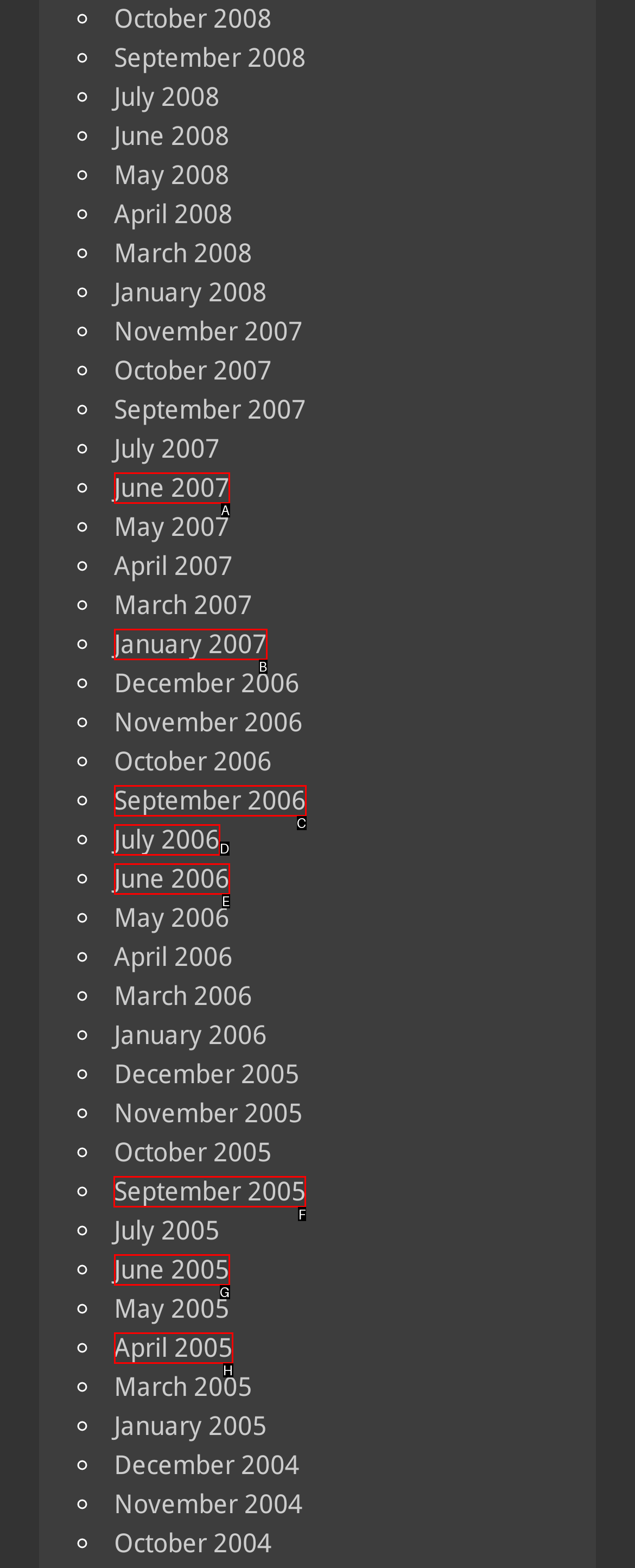Identify the correct UI element to click on to achieve the following task: View September 2005 Respond with the corresponding letter from the given choices.

F